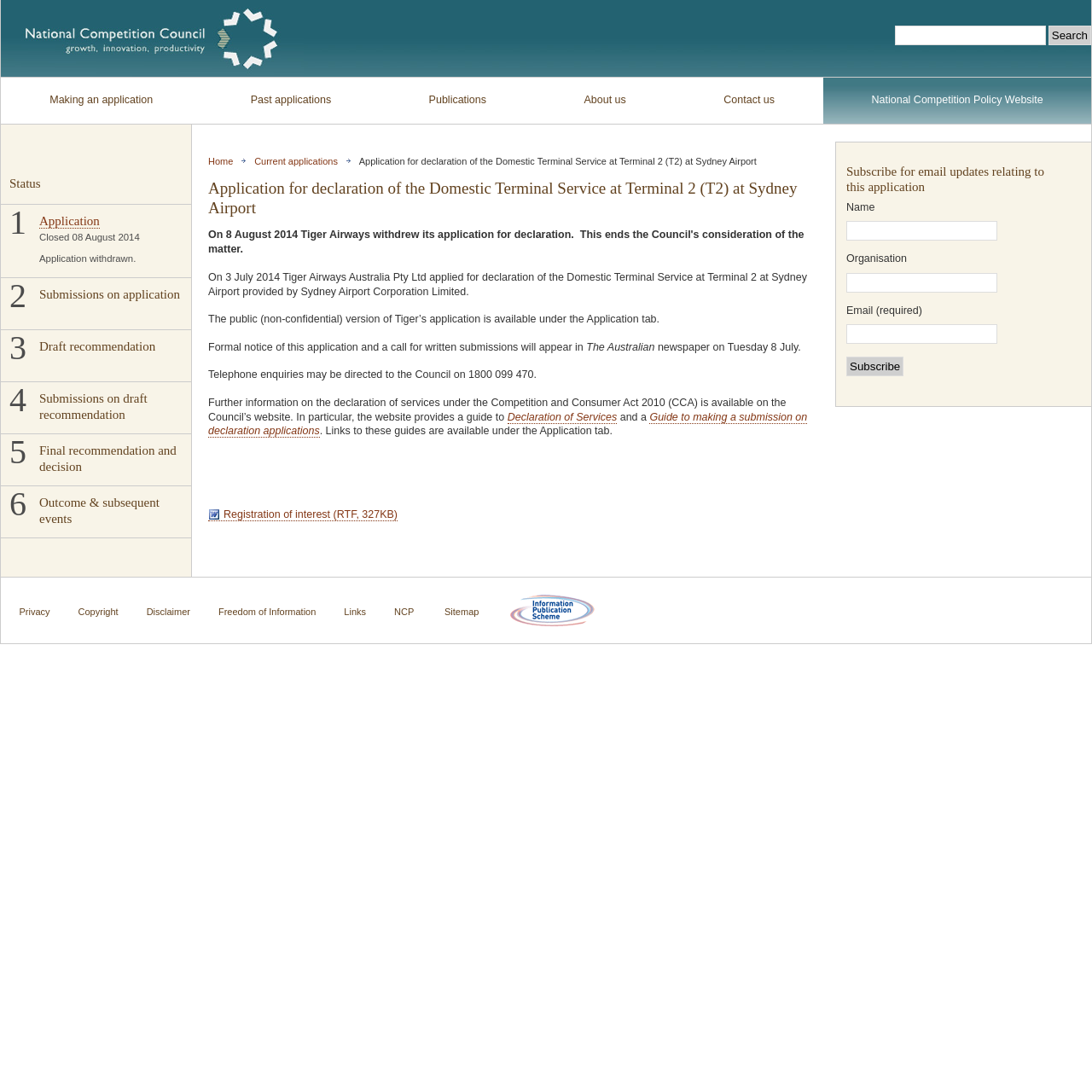Give a detailed account of the webpage.

The webpage is about an application for declaration of the Domestic Terminal Service at Terminal 2 (T2) at Sydney Airport, submitted by Tiger Airways Australia Pty Ltd. At the top, there is a search bar and a link to the National Competition Council homepage. Below that, there are several links to different sections of the website, including "Making an application", "Past applications", "Publications", "About us", and "Contact us".

The main content of the page is divided into several sections. The first section displays the status of the application, which is closed, and the date it was withdrawn. Below that, there are links to the application, submissions on the application, draft recommendation, and final recommendation and decision.

The next section provides an overview of the application, stating that Tiger Airways Australia Pty Ltd applied for declaration of the Domestic Terminal Service at Terminal 2 at Sydney Airport. There is also information about the public version of the application being available under the Application tab, and a call for written submissions.

Further down, there are several paragraphs of text providing more information about the application, including the process for declaration of services under the Competition and Consumer Act 2010, and guides to making a submission on declaration applications.

On the right side of the page, there is a section to subscribe for email updates relating to this application, with fields to enter name, organisation, and email address.

At the bottom of the page, there are links to various resources, including privacy, copyright, disclaimer, freedom of information, links, NCP, sitemap, and information publication scheme. There is also an image related to the information publication scheme.